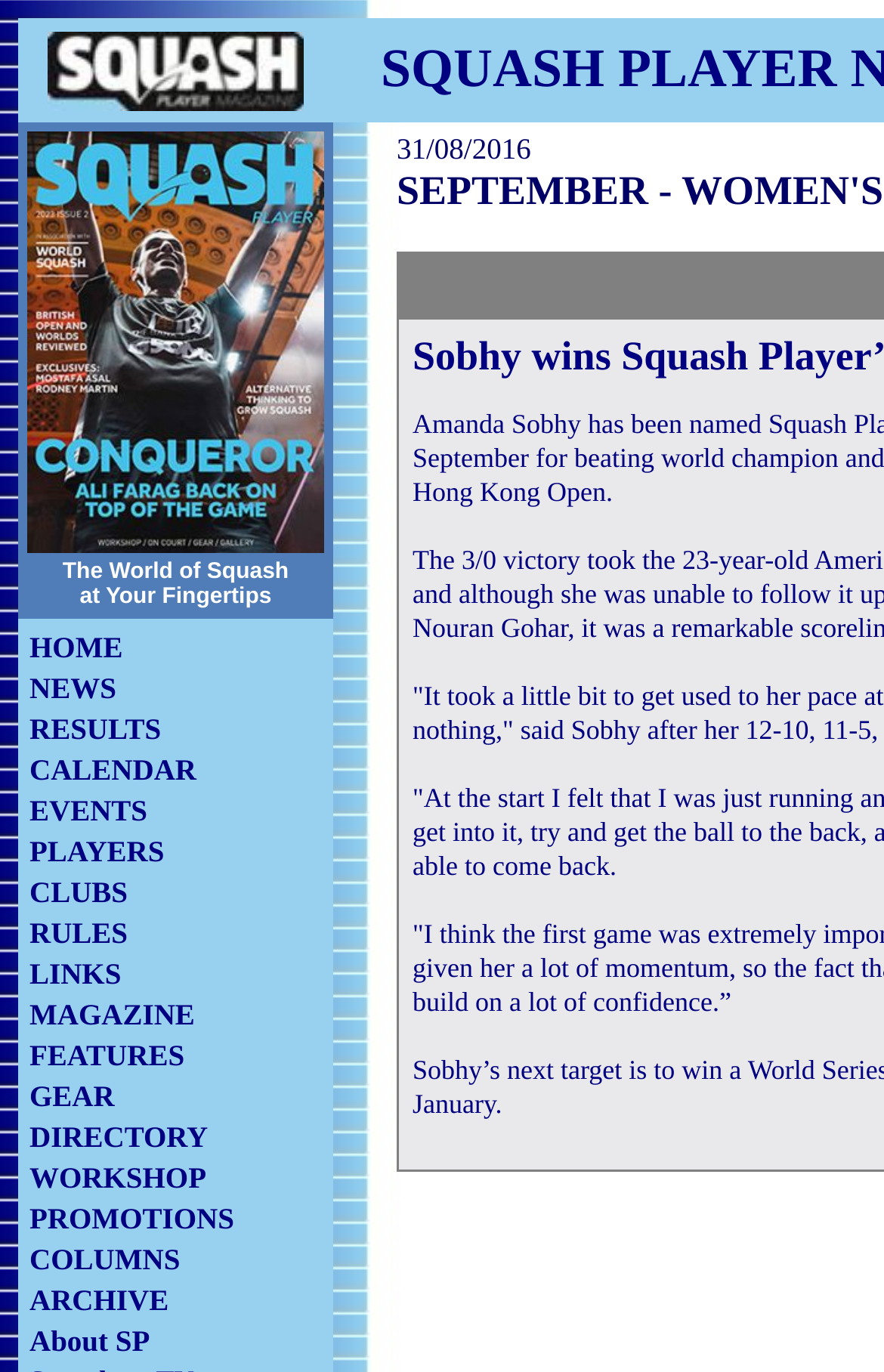Given the description COLUMNS, predict the bounding box coordinates of the UI element. Ensure the coordinates are in the format (top-left x, top-left y, bottom-right x, bottom-right y) and all values are between 0 and 1.

[0.033, 0.905, 0.204, 0.93]